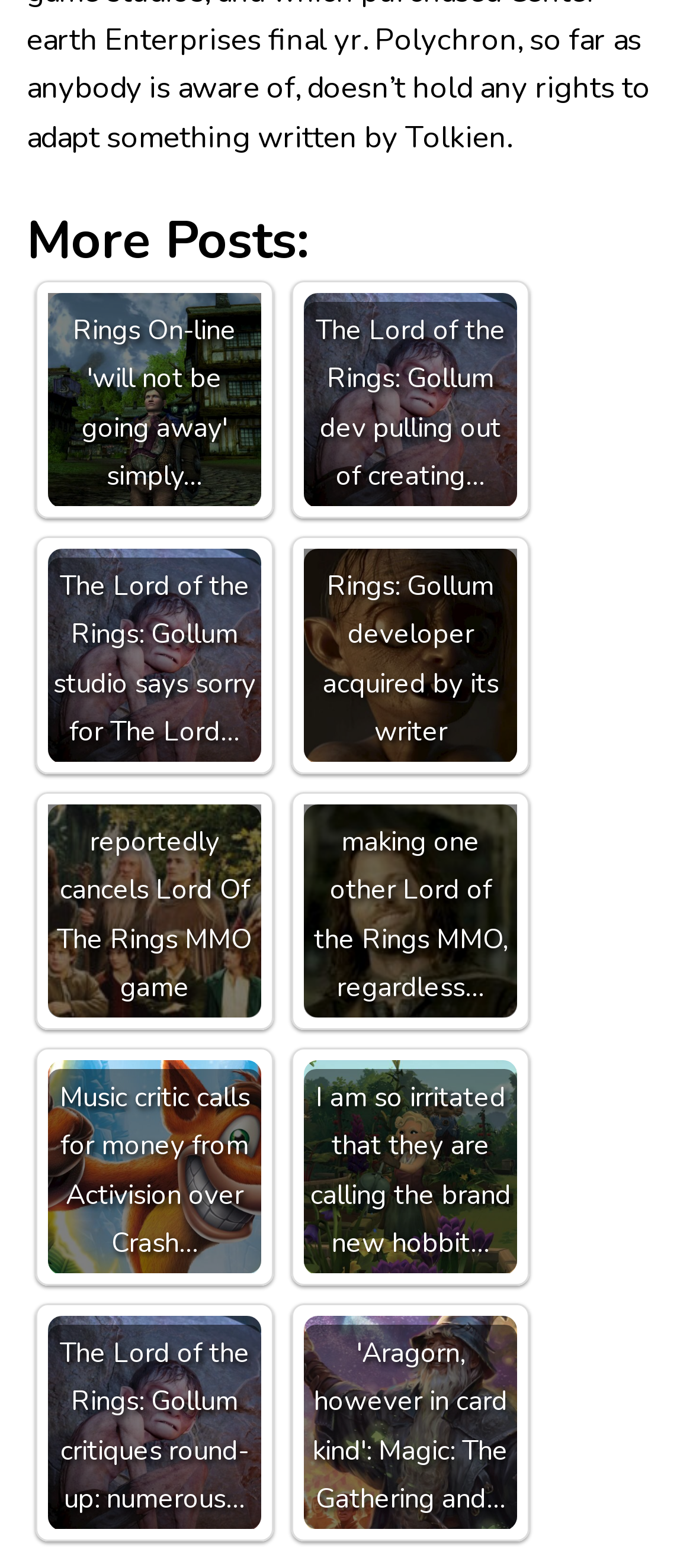Please specify the bounding box coordinates of the element that should be clicked to execute the given instruction: 'Explore the review of 'The Lord of the Rings: Gollum critiques round-up: numerous…''. Ensure the coordinates are four float numbers between 0 and 1, expressed as [left, top, right, bottom].

[0.069, 0.84, 0.377, 0.975]